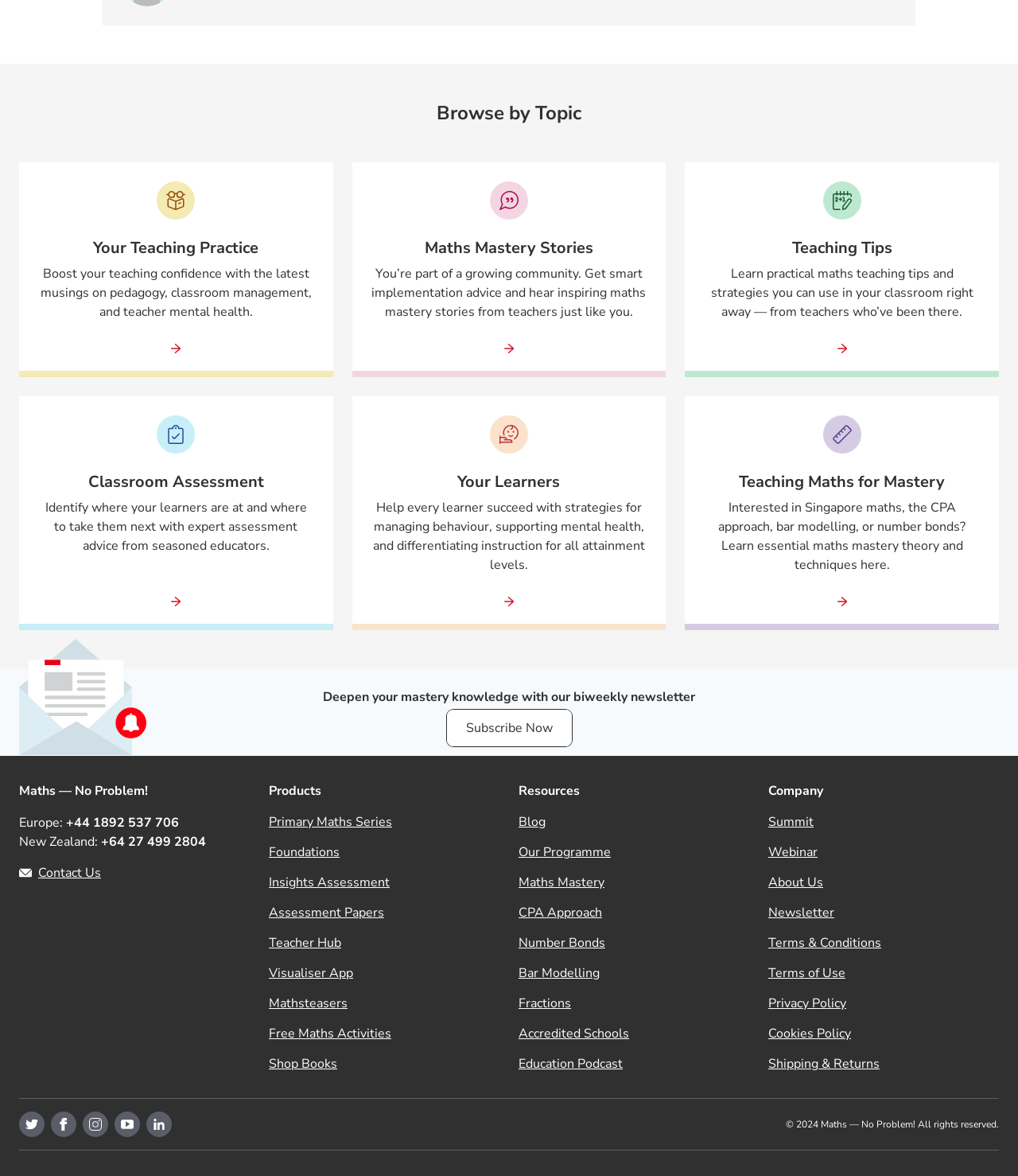What is the purpose of the social media links at the bottom of the webpage?
Using the image, give a concise answer in the form of a single word or short phrase.

To connect with the organization on social media